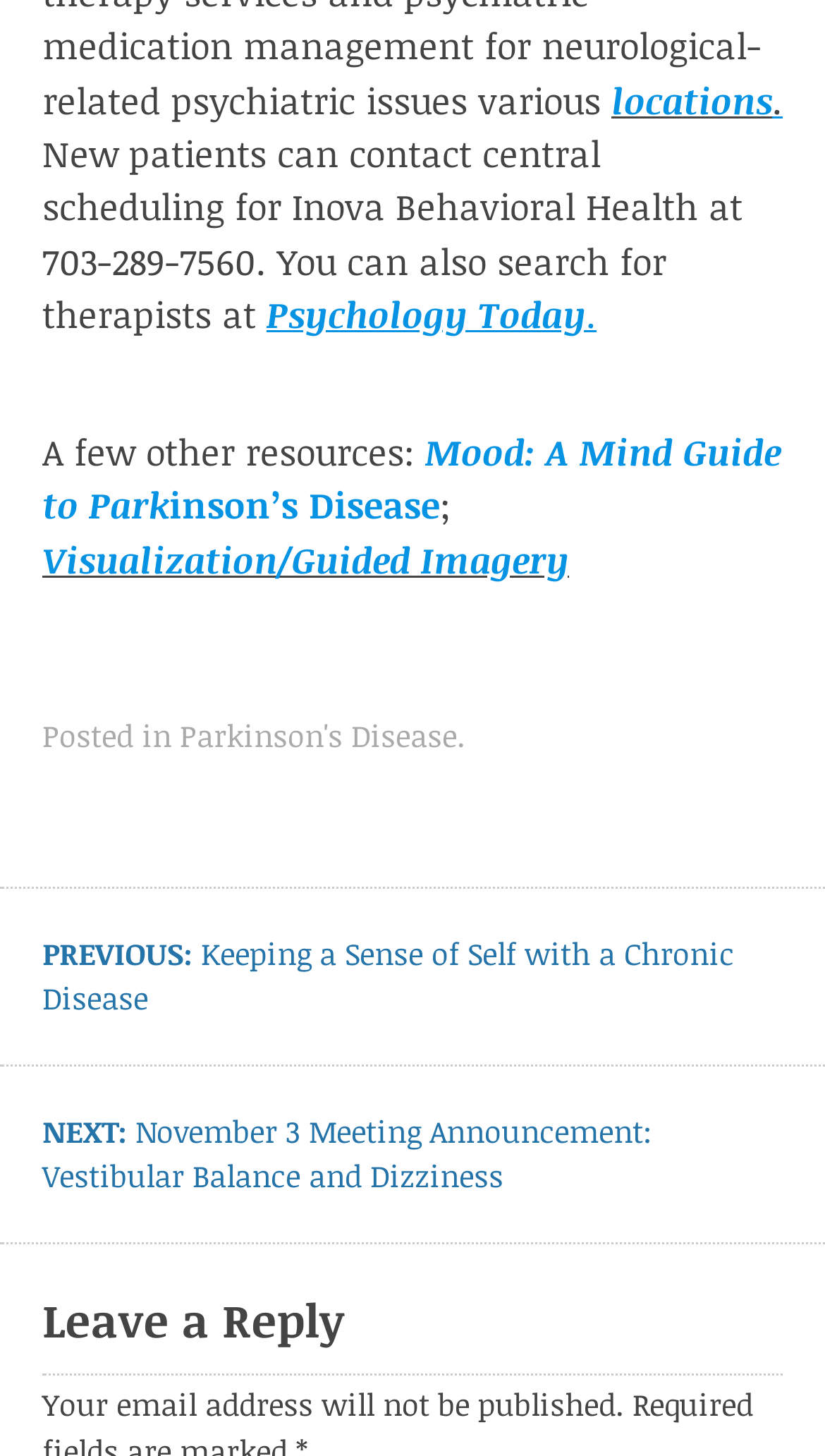Identify the bounding box coordinates for the UI element that matches this description: ".".

[0.051, 0.052, 0.949, 0.124]